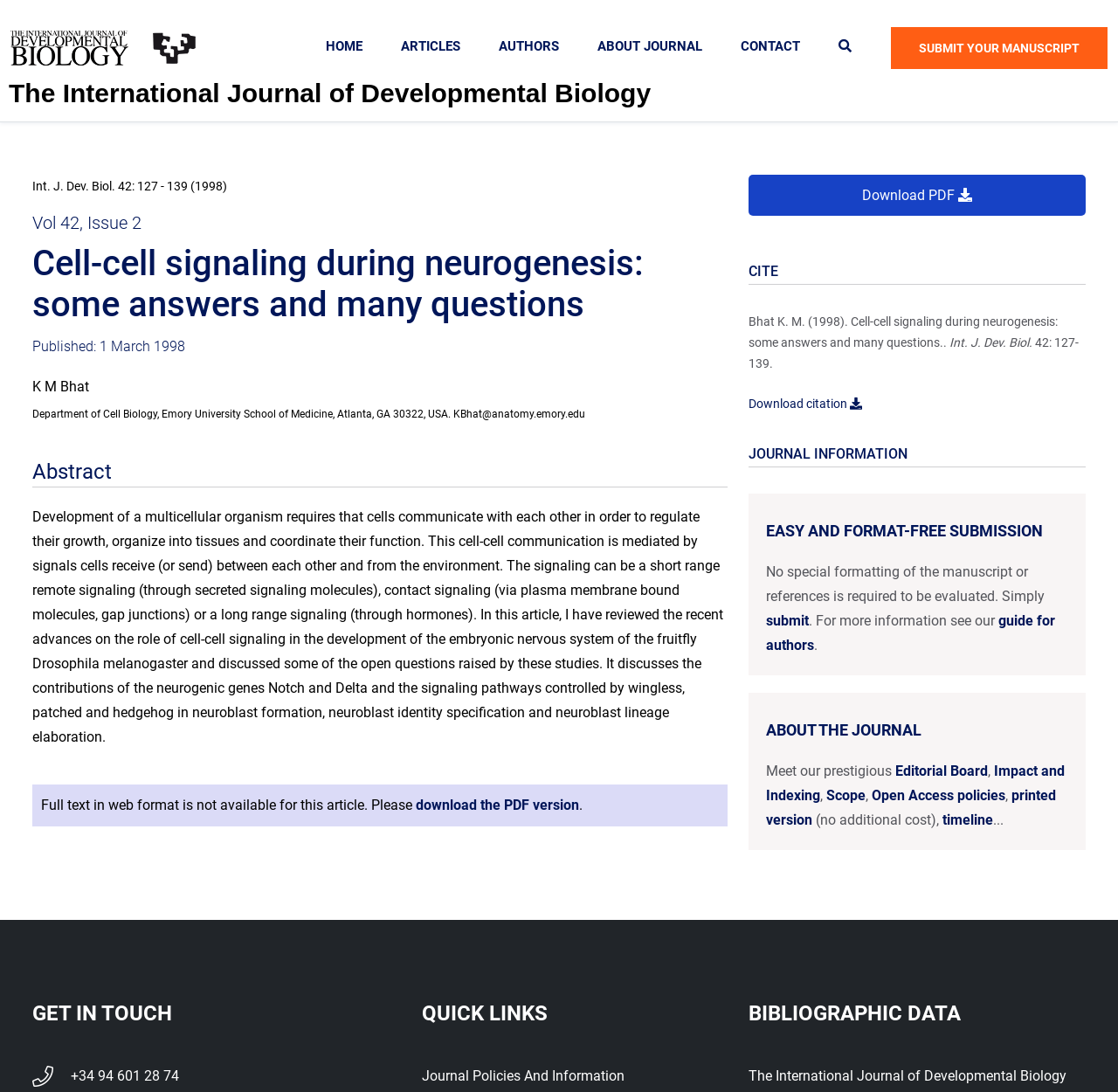Please reply with a single word or brief phrase to the question: 
What is the name of the journal?

The International Journal of Developmental Biology